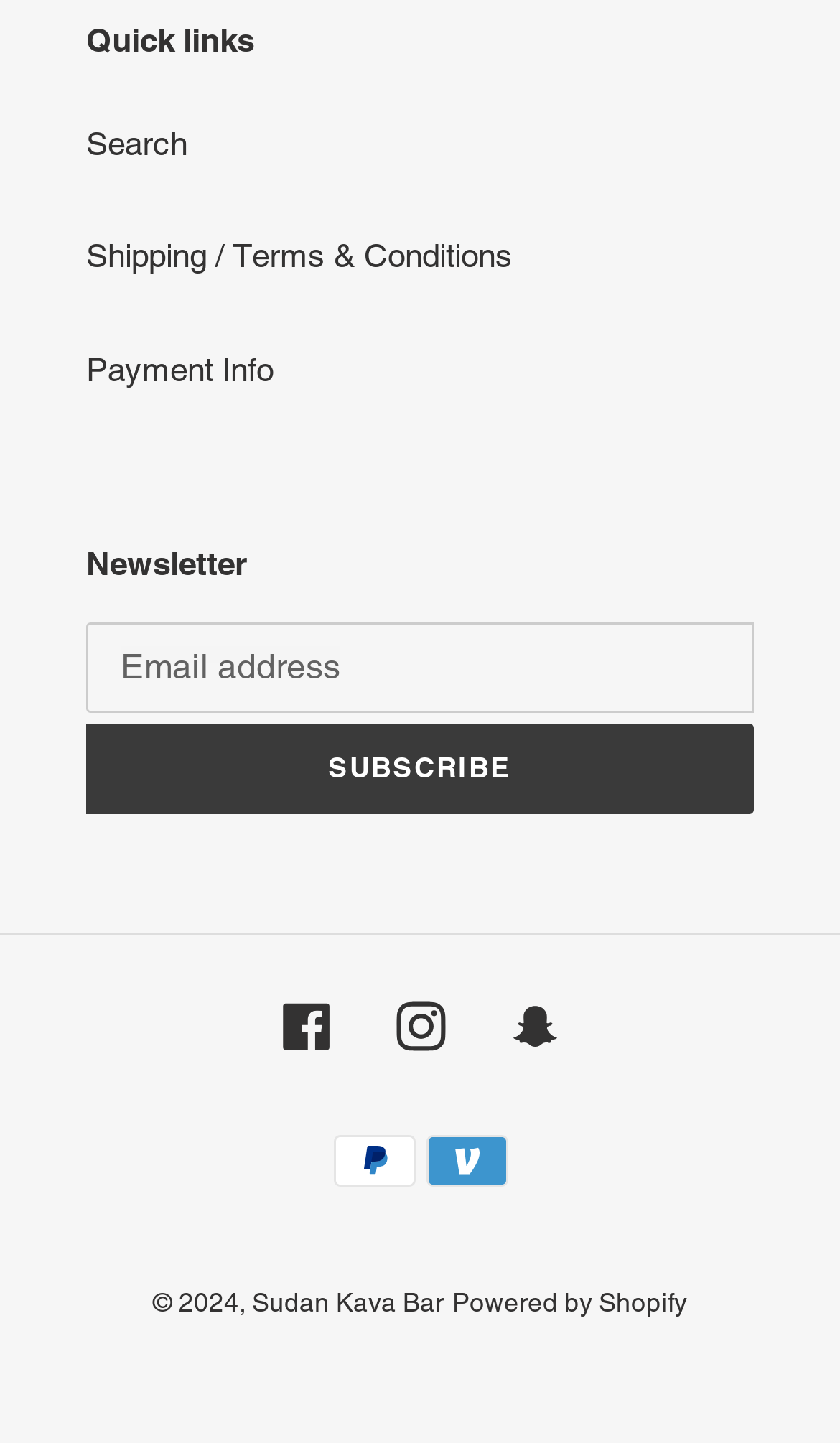What is the purpose of the newsletter section?
Please give a detailed and elaborate explanation in response to the question.

The newsletter section is located at the top of the webpage, with a static text 'Newsletter' and a textbox to input email address. There is also a 'SUBSCRIBE' button next to the textbox, indicating that the purpose of this section is to allow users to subscribe to the newsletter.